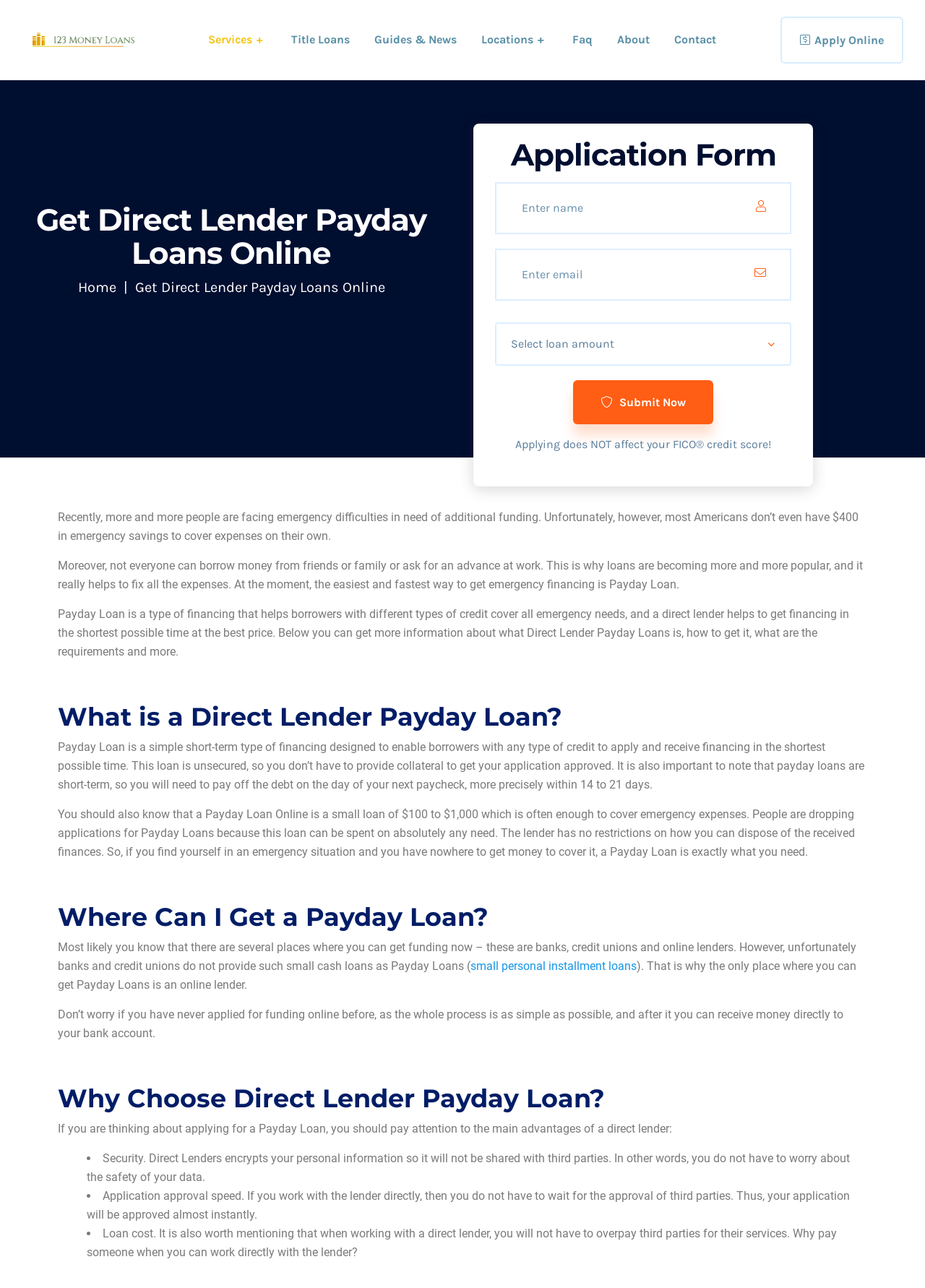Please identify and generate the text content of the webpage's main heading.

Get Direct Lender Payday Loans Online